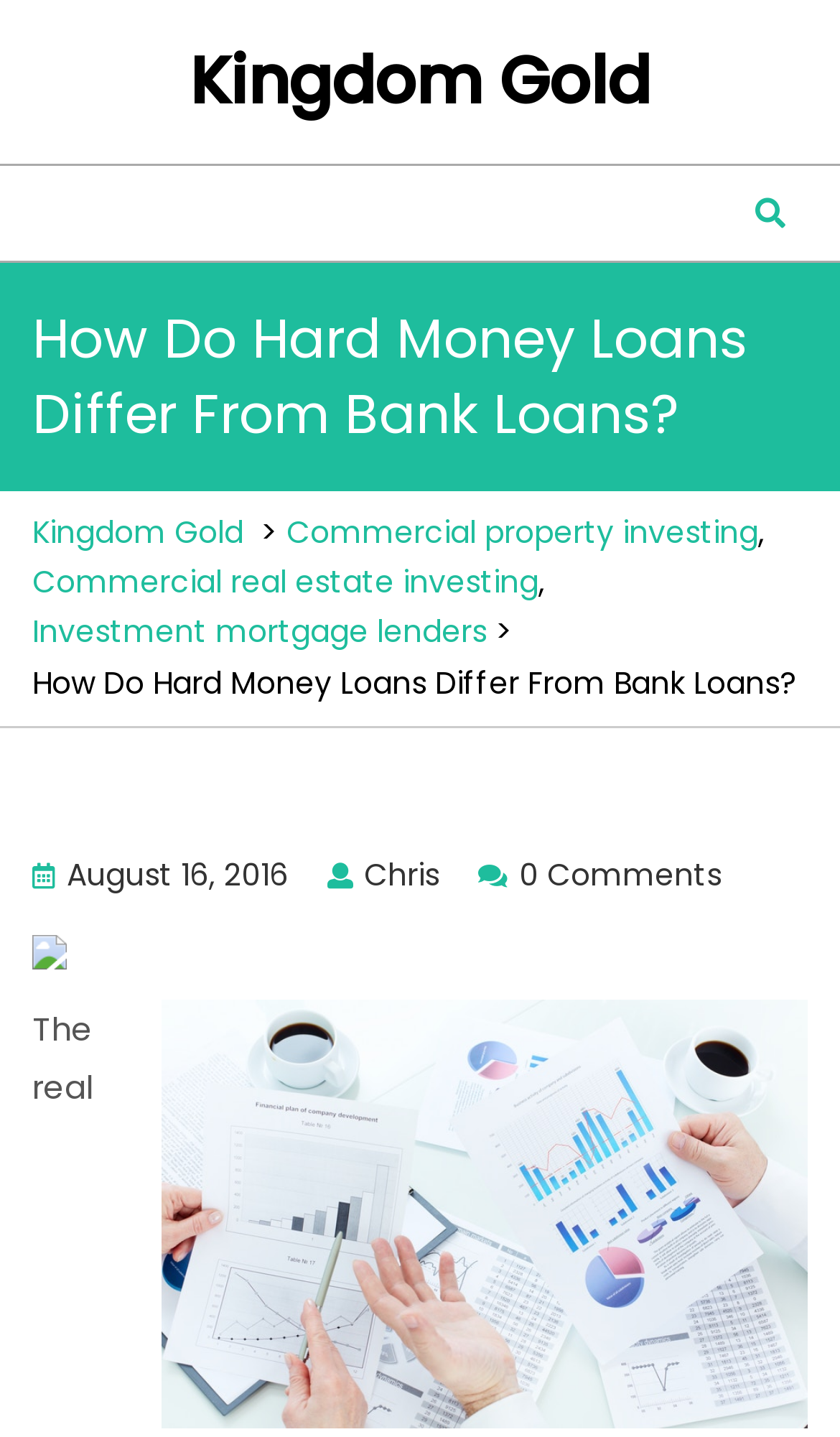Describe all visible elements and their arrangement on the webpage.

The webpage appears to be a blog post or article discussing the differences between hard money loans and bank loans, specifically in the context of real estate investing. 

At the top of the page, there is a link to "Kingdom Gold" on the left side, and a button with an icon on the right side. 

Below this, there is a prominent heading that reads "How Do Hard Money Loans Differ From Bank Loans?" which spans almost the entire width of the page. 

Underneath the heading, there are three links to related topics: "Commercial property investing", "Commercial real estate investing", and "Investment mortgage lenders". These links are arranged horizontally, with the first two links on the left side and the third link on the right side. 

Further down, there is a section that appears to be the main content of the article. The title "How Do Hard Money Loans Differ From Bank Loans?" is repeated, and below it, there is a publication date "August 16, 2016", the author's name "Chris", and a comment count "0 Comments". 

To the left of this section, there is a small image, and below it, there is a larger image with a caption "Renovation lending" that takes up most of the width of the page.